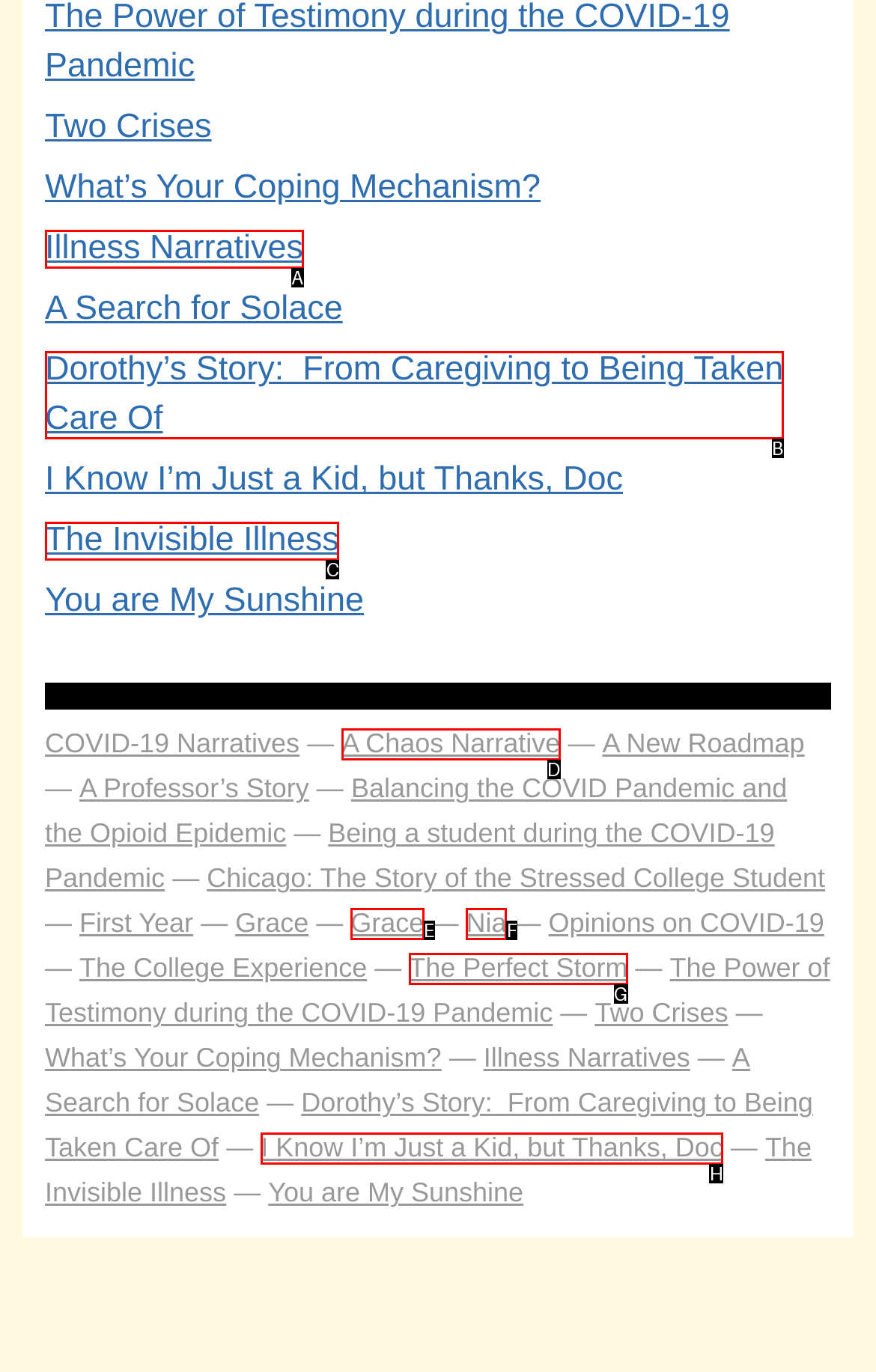Identify the HTML element that corresponds to the description: The Perfect Storm
Provide the letter of the matching option from the given choices directly.

G